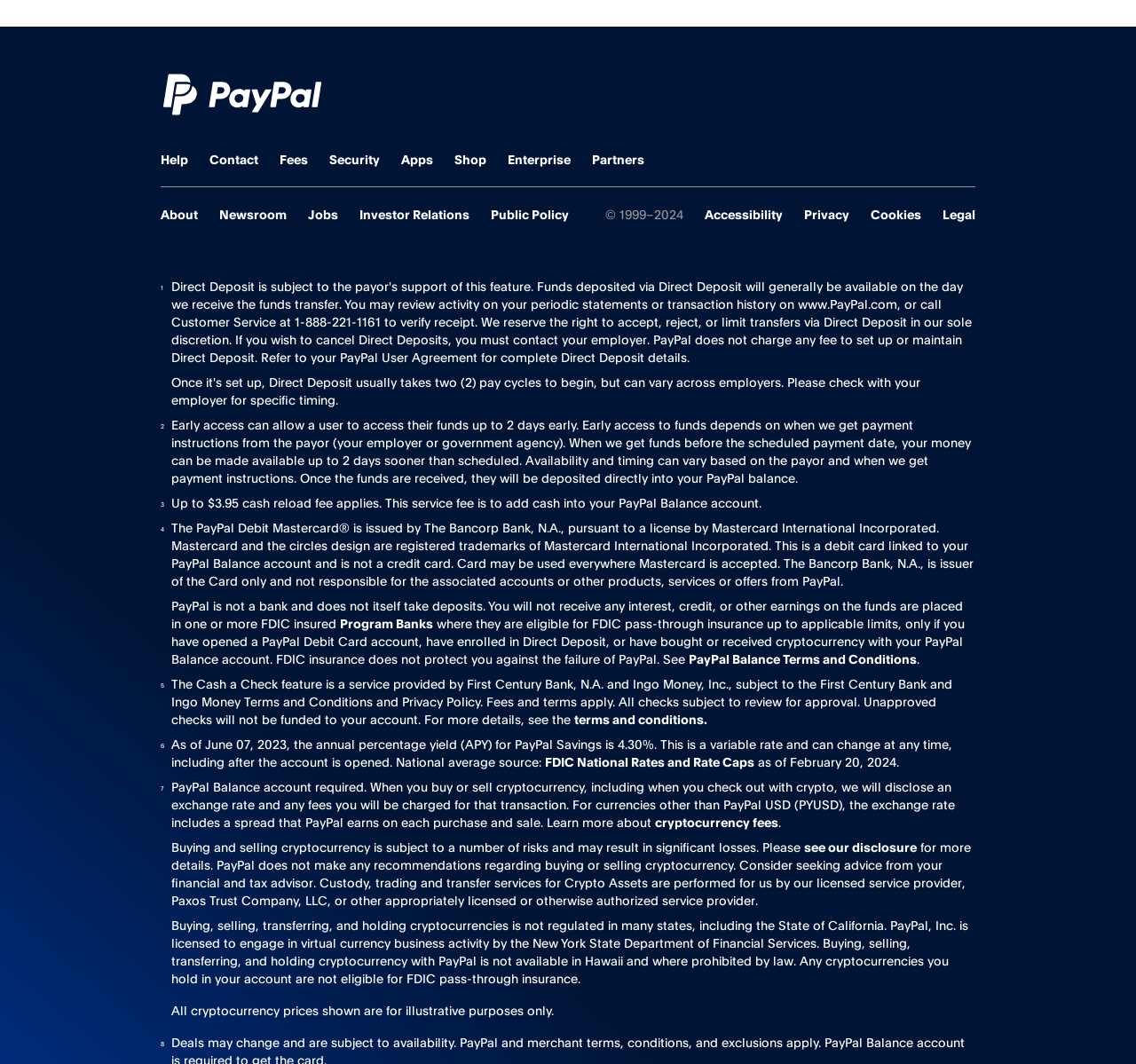Identify the bounding box coordinates of the clickable region required to complete the instruction: "Go to Help". The coordinates should be given as four float numbers within the range of 0 and 1, i.e., [left, top, right, bottom].

[0.142, 0.165, 0.166, 0.179]